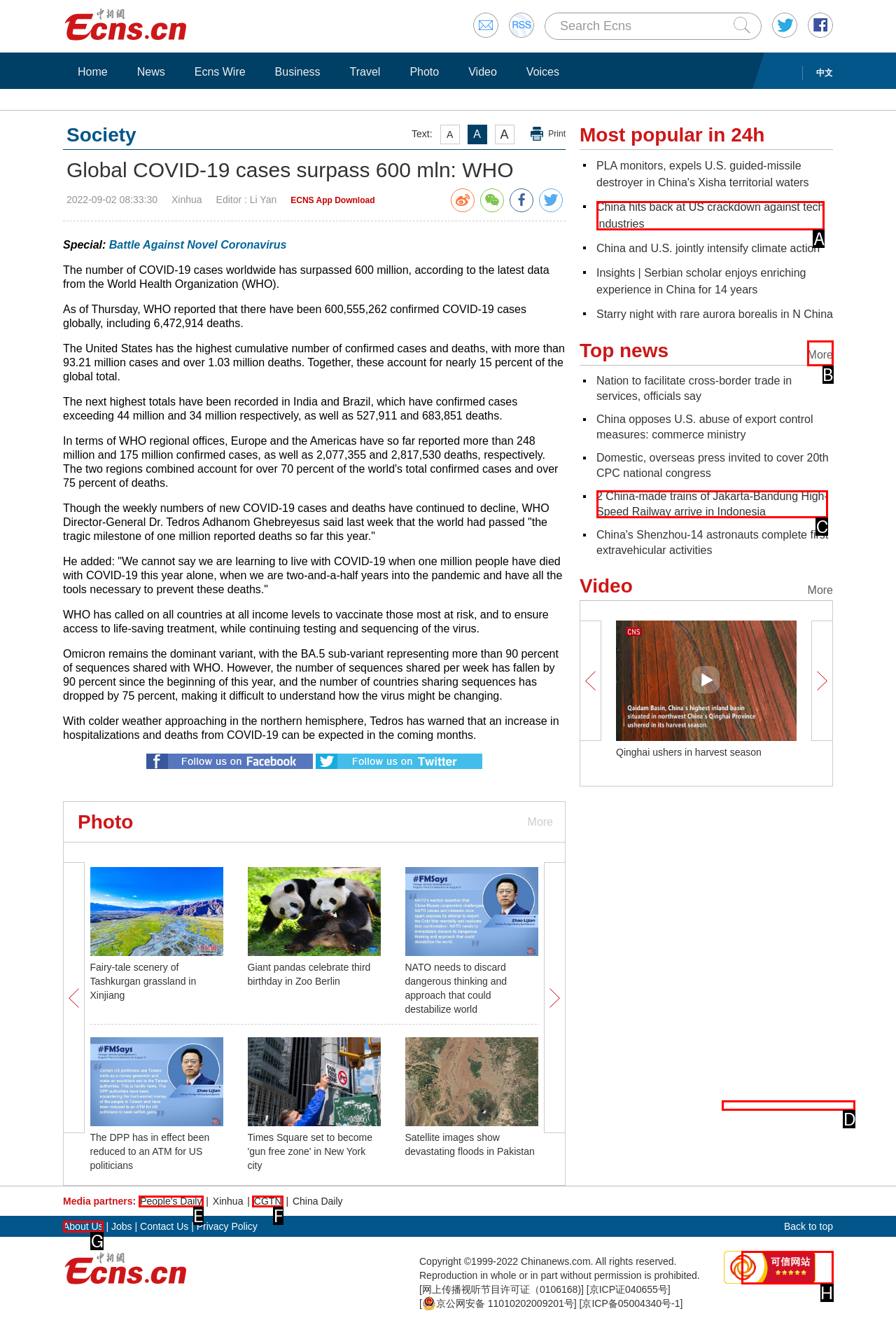Identify the HTML element that corresponds to the description: People's Daily
Provide the letter of the matching option from the given choices directly.

E